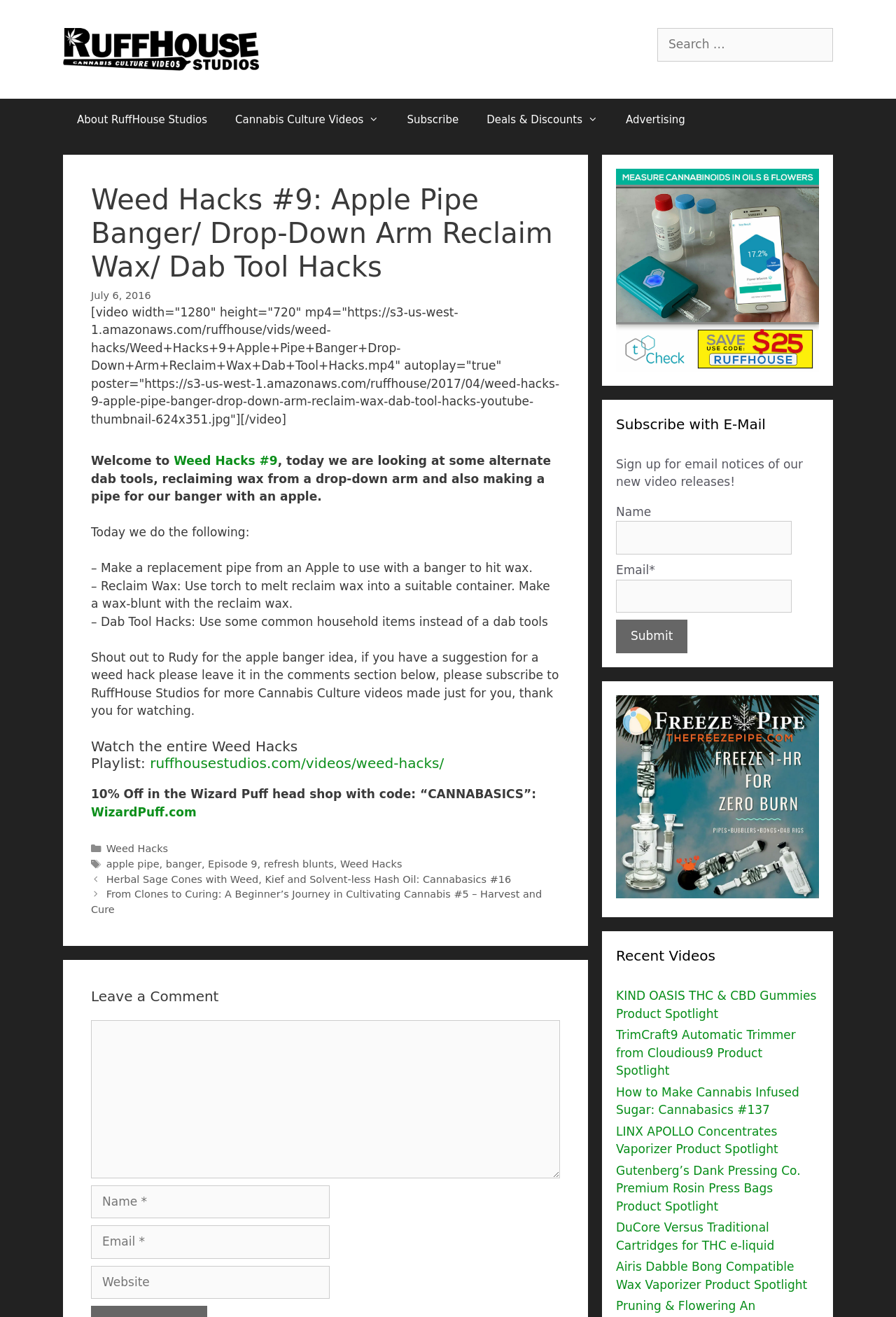Please identify the bounding box coordinates of the clickable element to fulfill the following instruction: "Leave a comment". The coordinates should be four float numbers between 0 and 1, i.e., [left, top, right, bottom].

[0.102, 0.774, 0.625, 0.894]